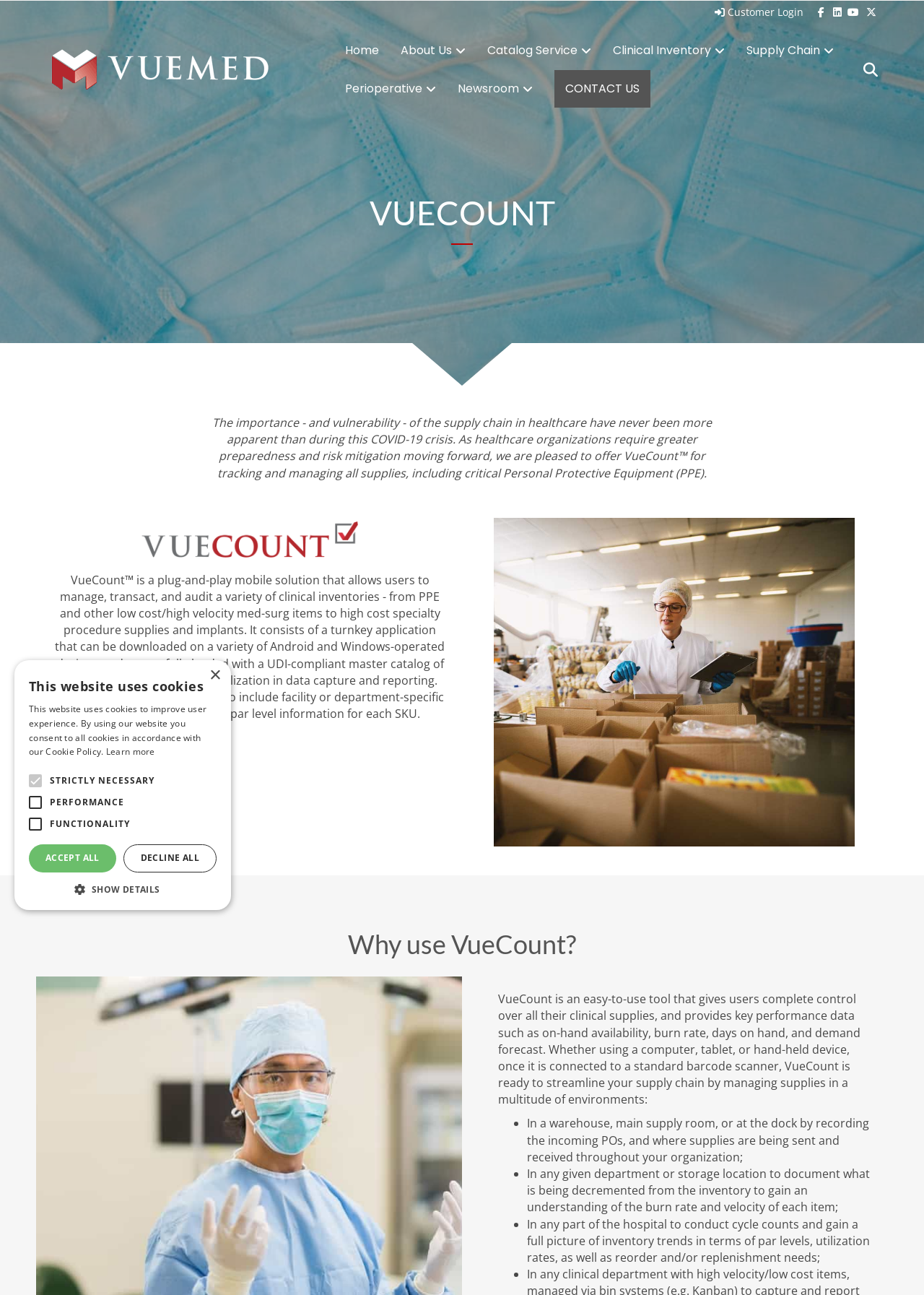Please find the bounding box coordinates for the clickable element needed to perform this instruction: "Click the Customer Login link".

[0.766, 0.003, 0.877, 0.016]